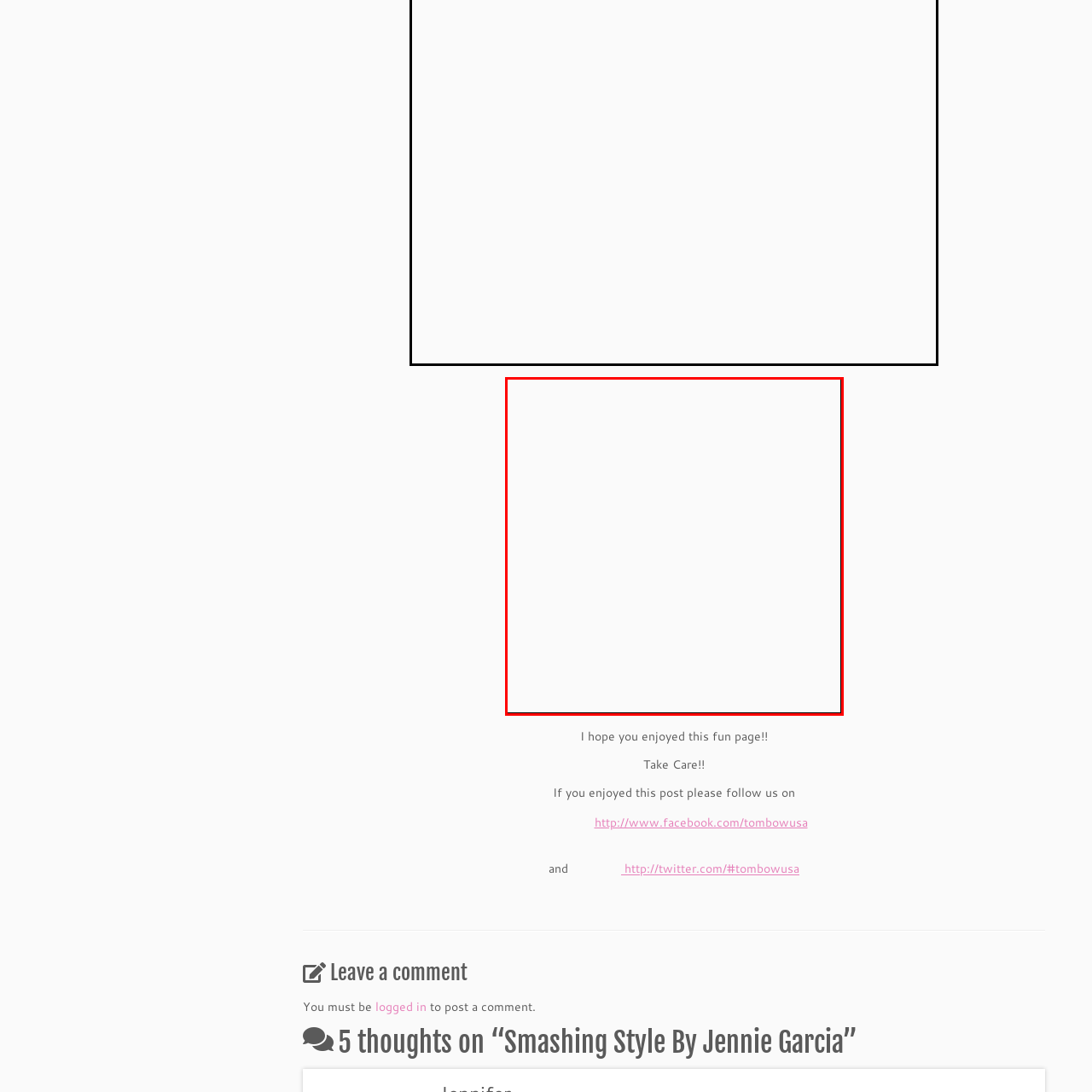What platforms are mentioned for social media interactions?  
Look closely at the image marked by the red border and give a detailed response rooted in the visual details found within the image.

The surrounding text indicates an invitation for interactions, suggesting that readers can engage by following links to social media pages on platforms like Facebook and Twitter.